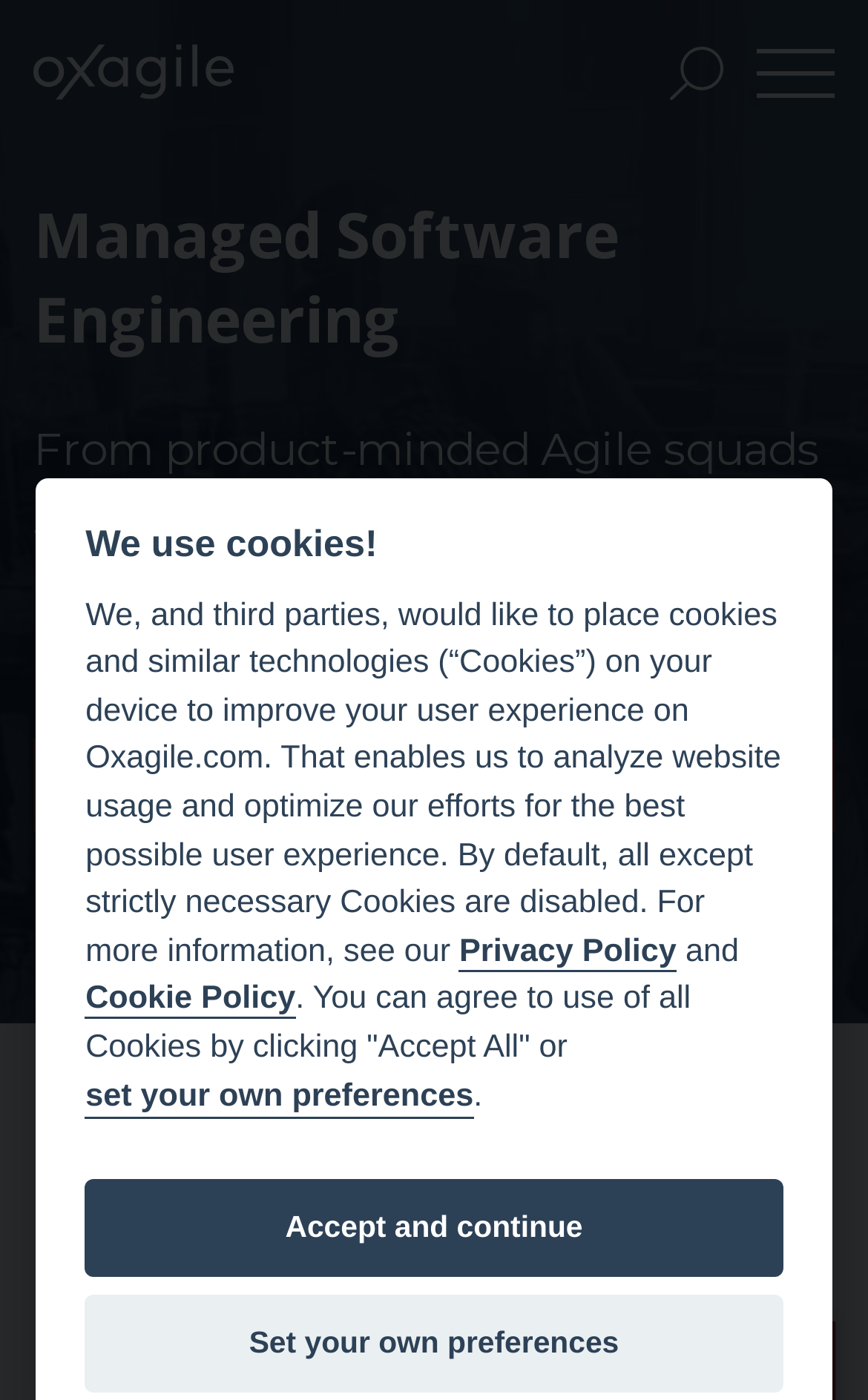Explain the contents of the webpage comprehensively.

The webpage is about Oxagile's managed service, focusing on value delivery. At the top left, there is a logo, which is an image linked to another webpage. On the top right, there are three more links, each accompanied by an image. 

Below the top section, there is a prominent heading "Managed Software Engineering" that spans almost the entire width of the page. 

Underneath the heading, there is a paragraph of text that summarizes Oxagile's approach to delivering continuous value to clients, mentioning product-minded Agile squads and enterprise-wide program management. 

Further down, there is a larger, bold heading "CONTINUOUS VALUE DELIVERY WITH BEST-MATCH SERVICE MODELS". 

Below this heading, there is a section about cookies, which includes a heading "We use cookies!" and a paragraph of text explaining how Oxagile uses cookies to improve the user experience. This section also includes links to the Privacy Policy and Cookie Policy, as well as two buttons: "Accept and continue" and "Set your own preferences". The latter button has a popup dialog for setting custom preferences.